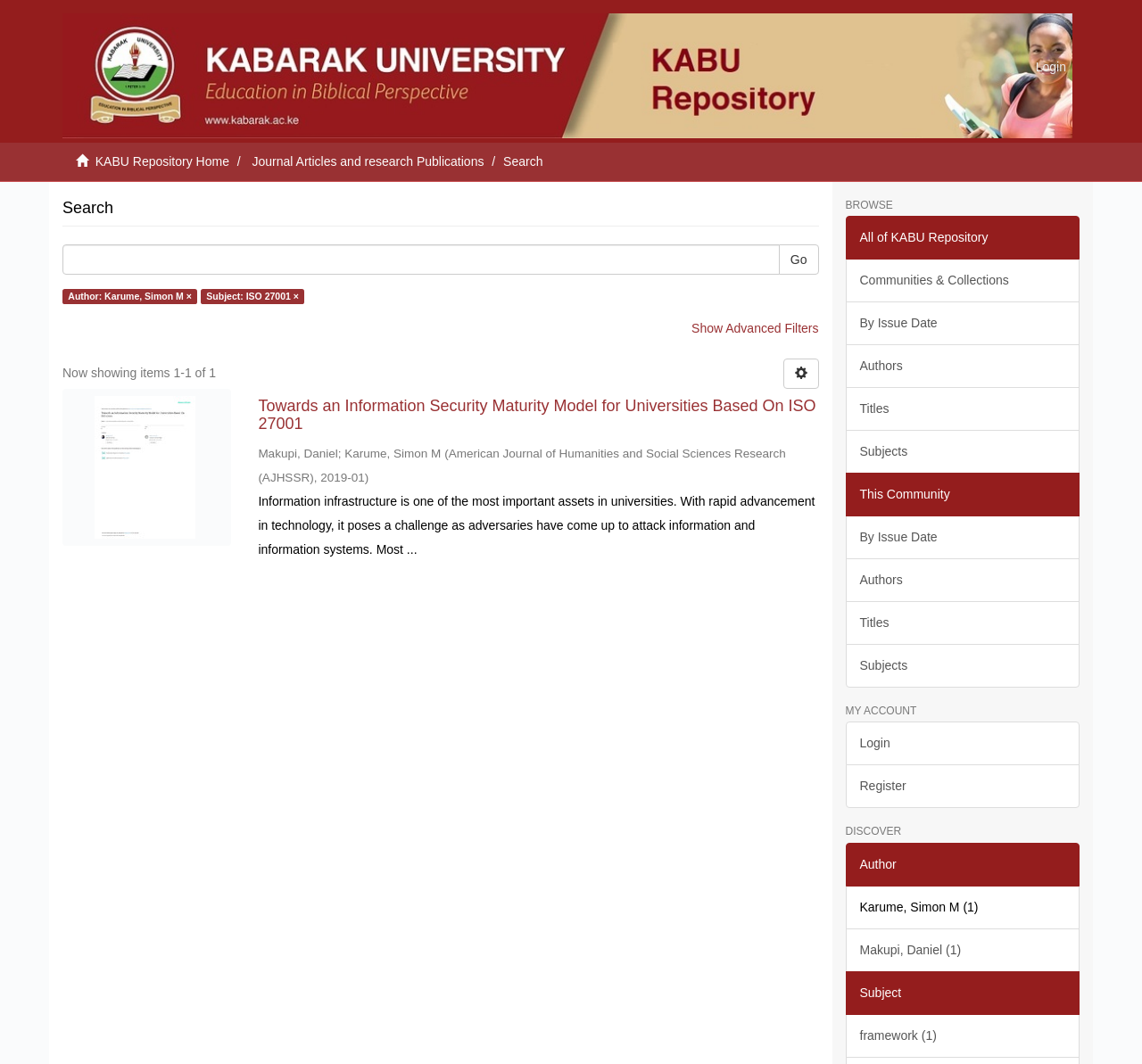What is the subject of the search result?
Refer to the screenshot and answer in one word or phrase.

ISO 27001